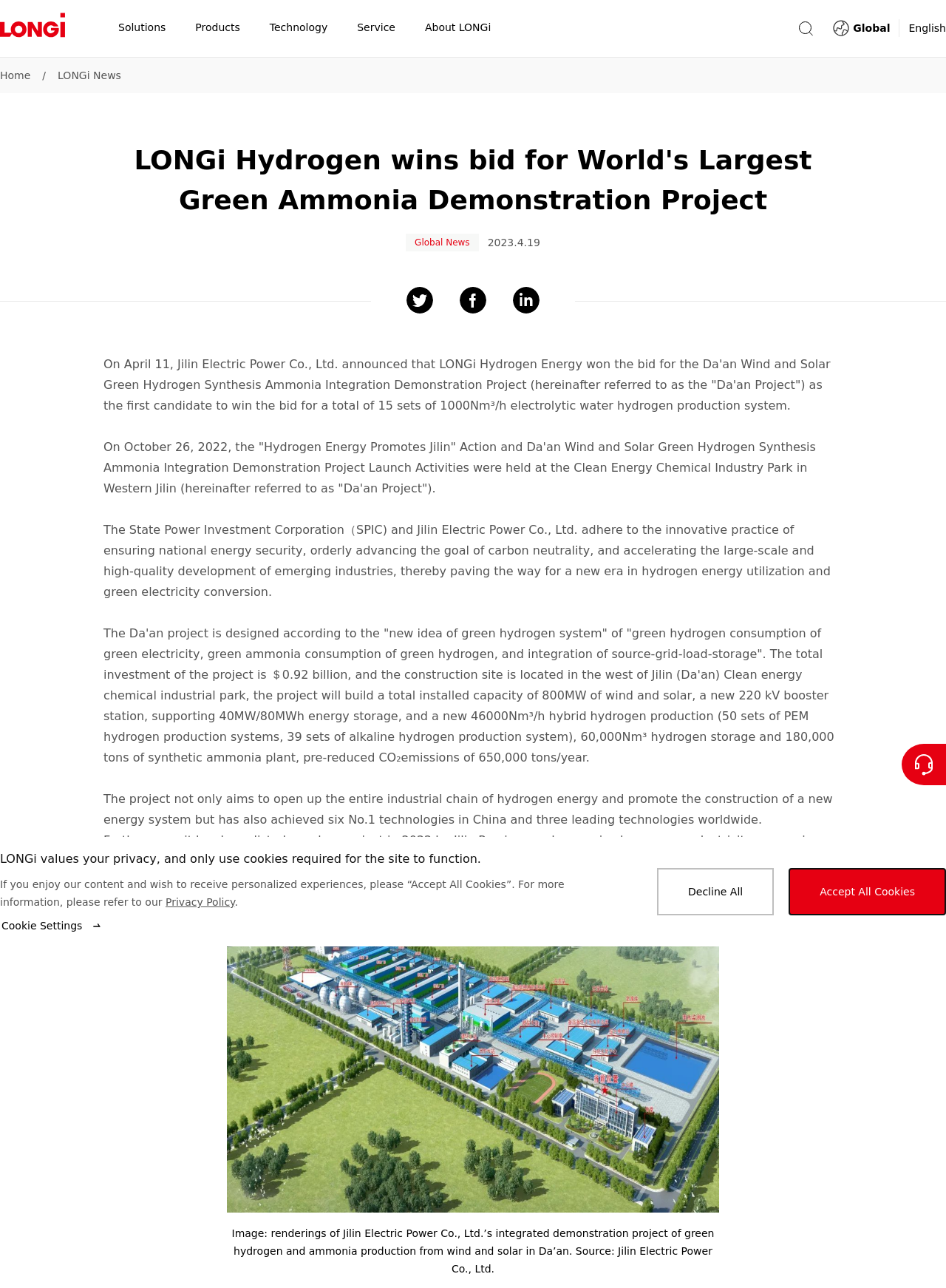Please determine the bounding box coordinates of the area that needs to be clicked to complete this task: 'Go to the Home page'. The coordinates must be four float numbers between 0 and 1, formatted as [left, top, right, bottom].

[0.0, 0.052, 0.032, 0.065]